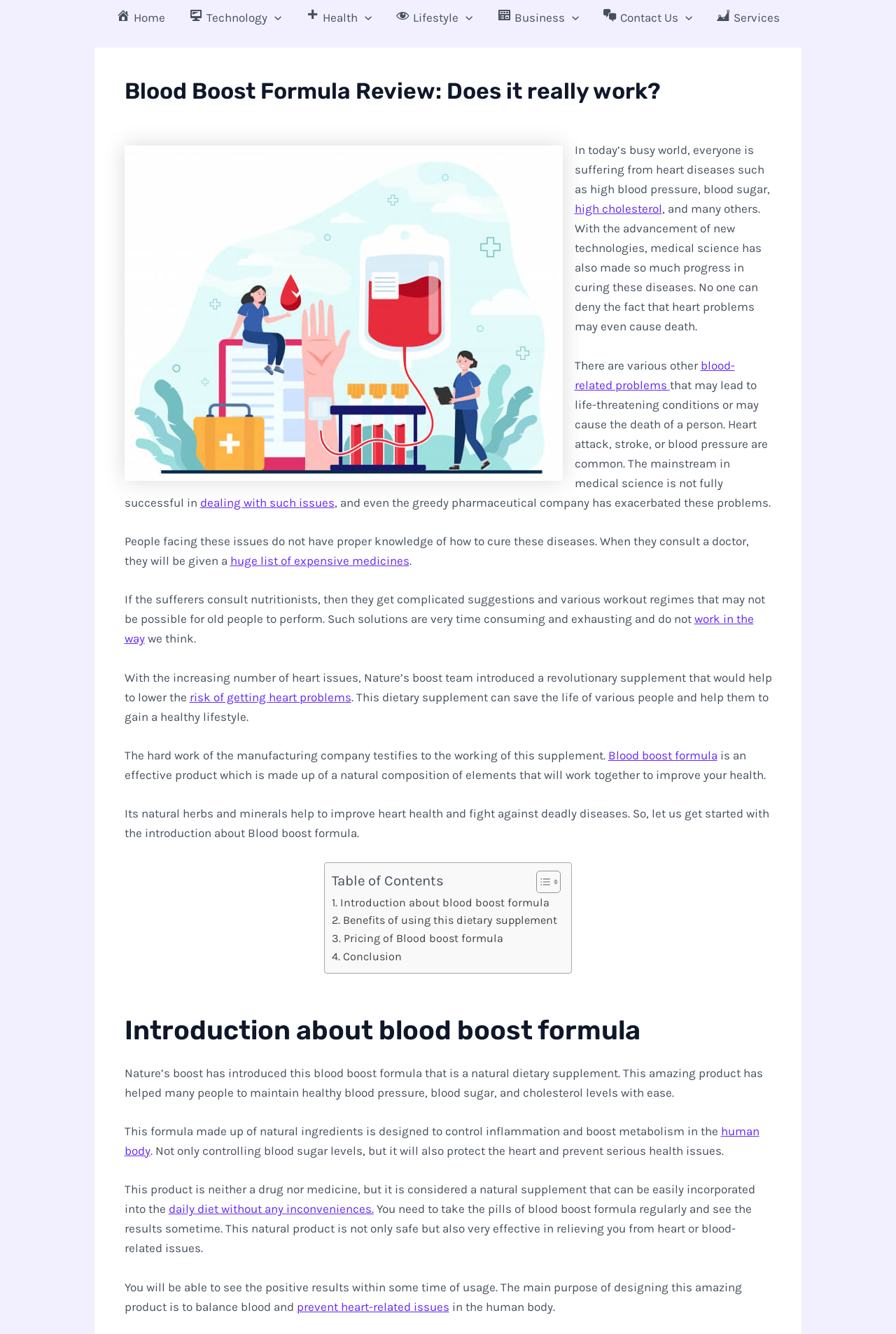What is the benefit of using Blood Boost Formula?
Please provide a detailed and comprehensive answer to the question.

According to the webpage, the benefit of using Blood Boost Formula is to maintain healthy blood pressure, blood sugar, and cholesterol levels with ease. It also protects the heart and prevents serious health issues.